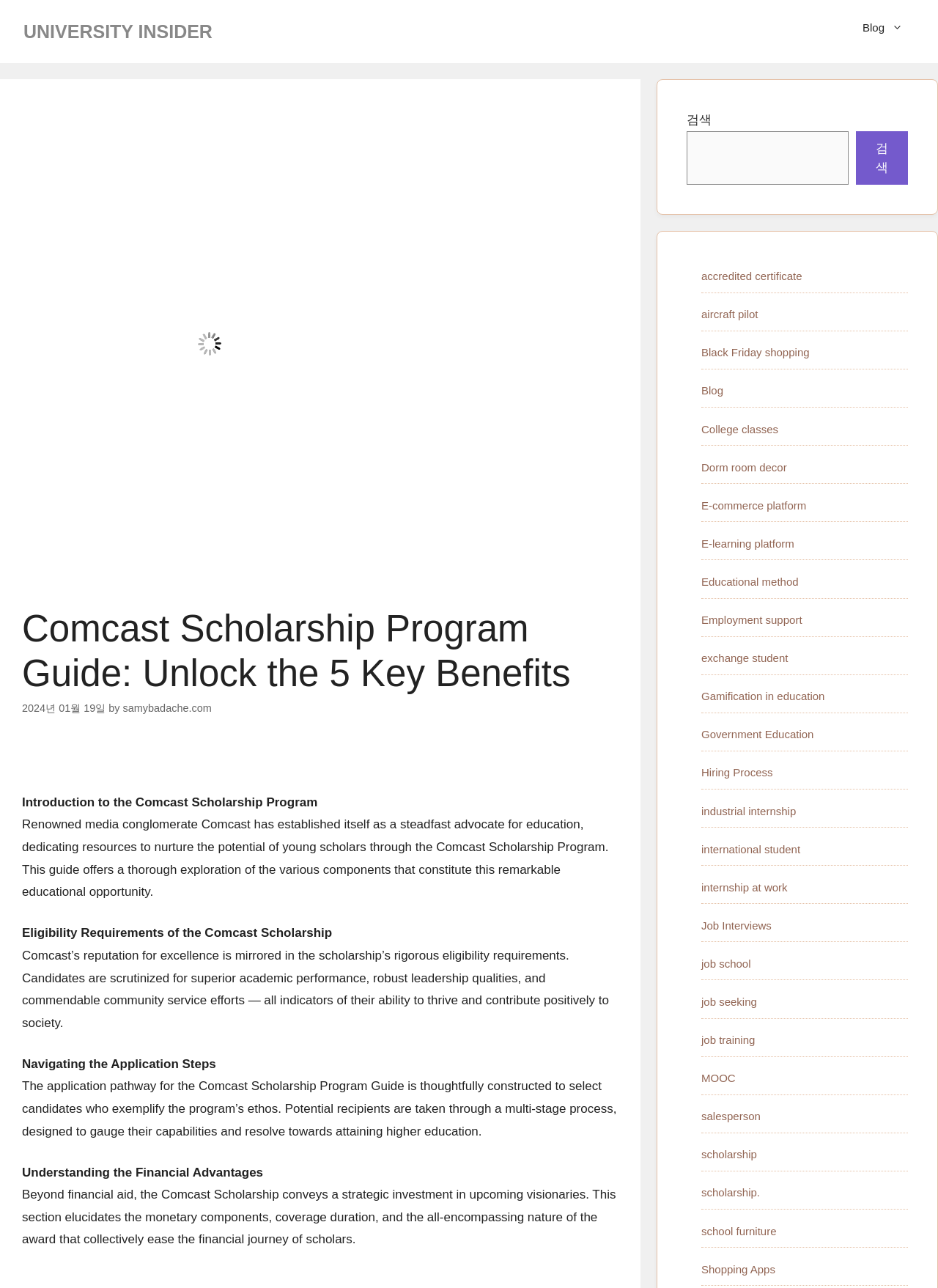Please identify the bounding box coordinates for the region that you need to click to follow this instruction: "Explore the accredited certificate link".

[0.748, 0.21, 0.855, 0.219]